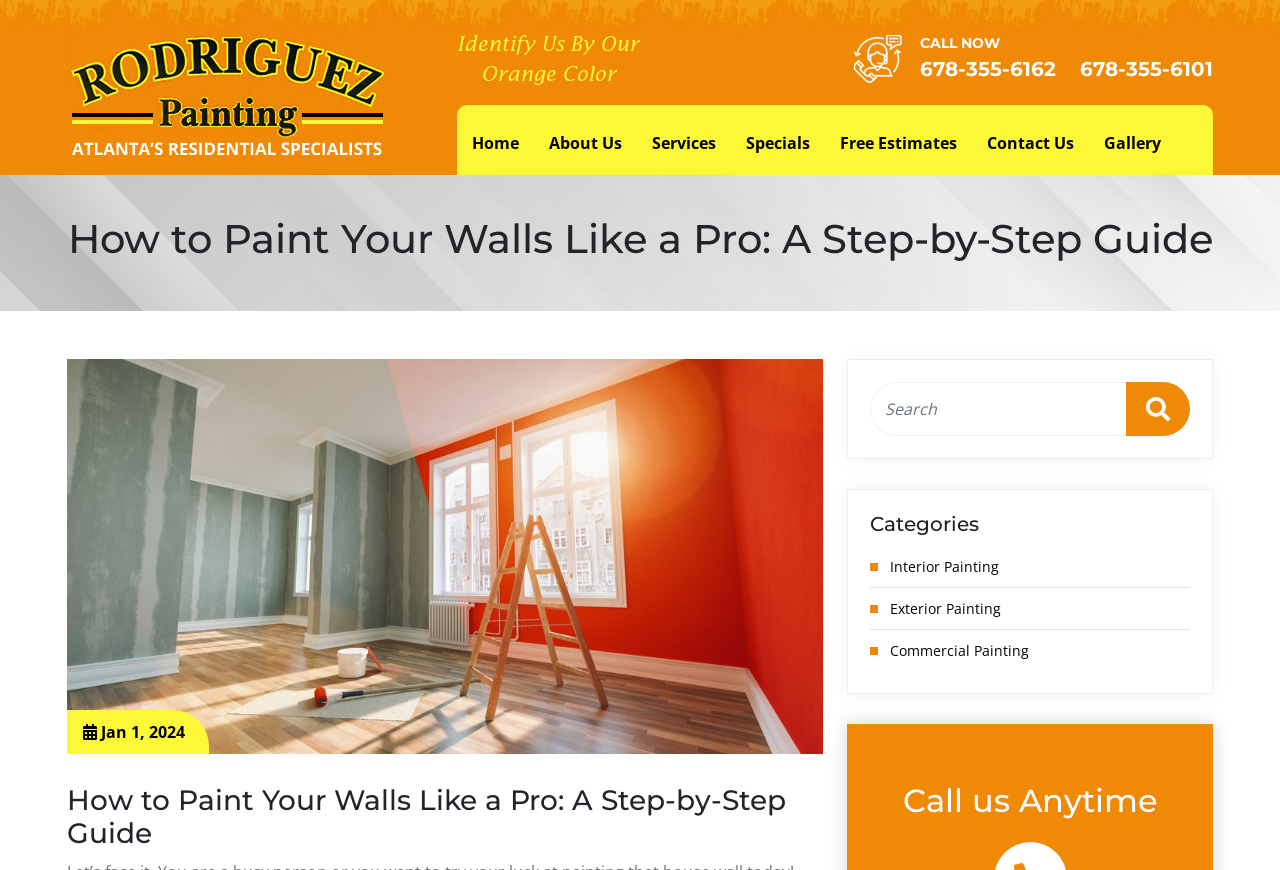Identify the bounding box coordinates of the region that should be clicked to execute the following instruction: "search in the search box".

[0.68, 0.439, 0.93, 0.501]